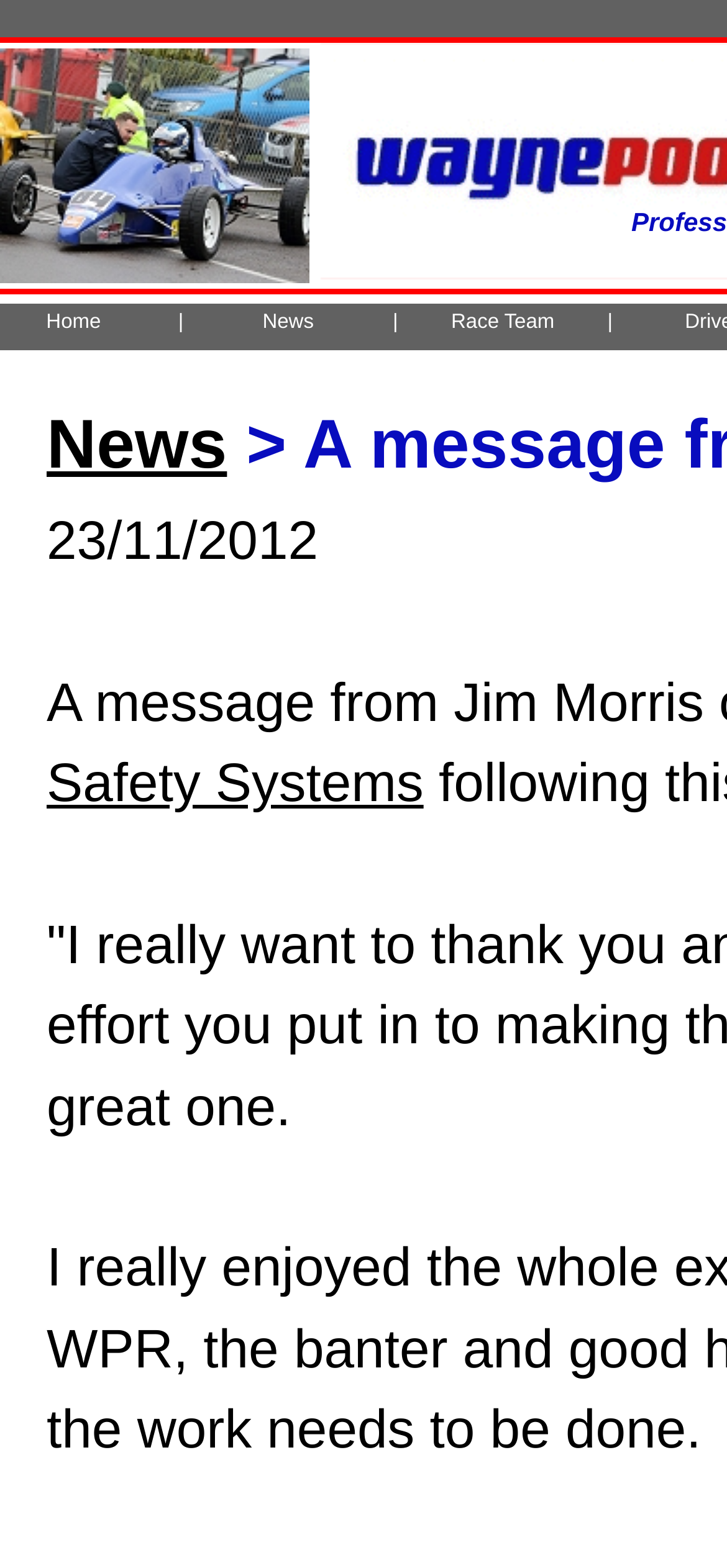How many columns are there in the navigation menu?
Please provide an in-depth and detailed response to the question.

I analyzed the layout table cells and found that there are 4 columns in the navigation menu, each containing a link or a separator.